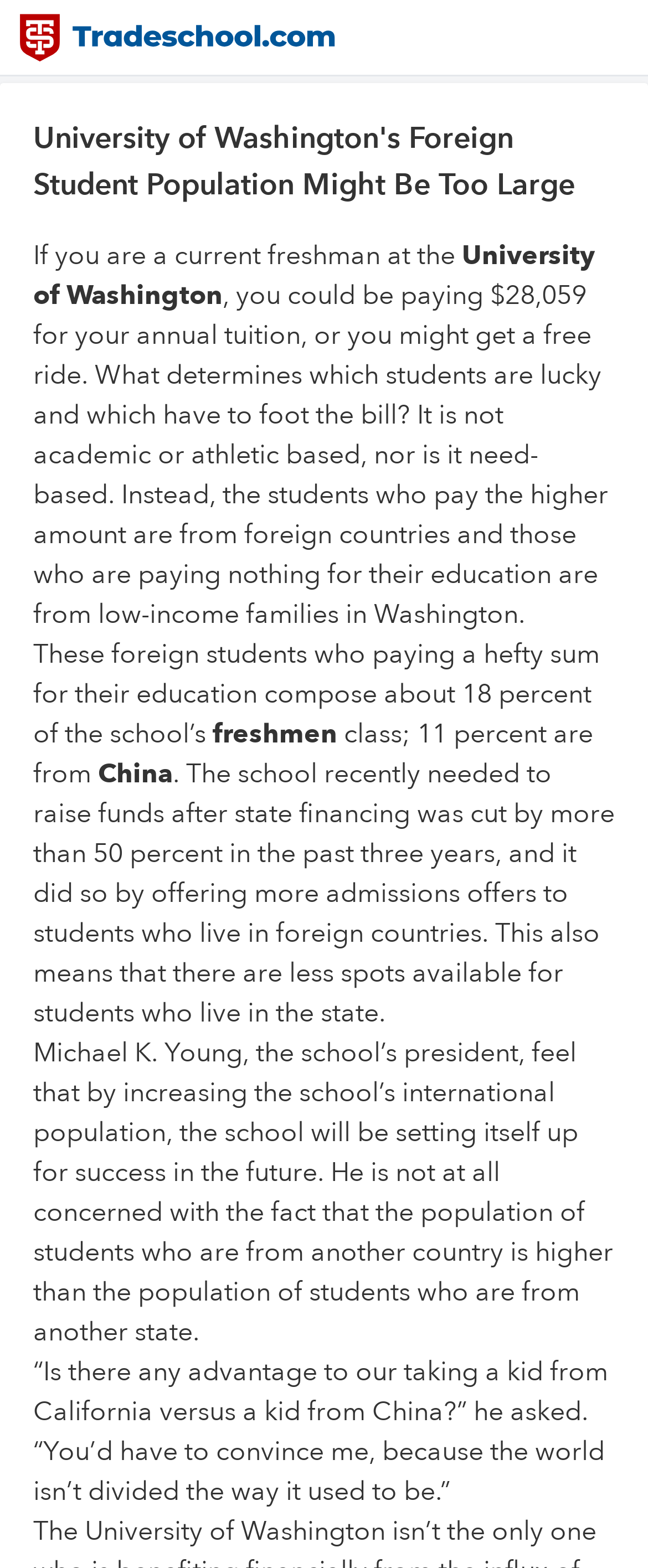Why did the school raise funds by offering more admissions to foreign students?
Using the information presented in the image, please offer a detailed response to the question.

The text states that 'The school recently needed to raise funds after state financing was cut by more than 50 percent in the past three years, and it did so by offering more admissions offers to students who live in foreign countries.'